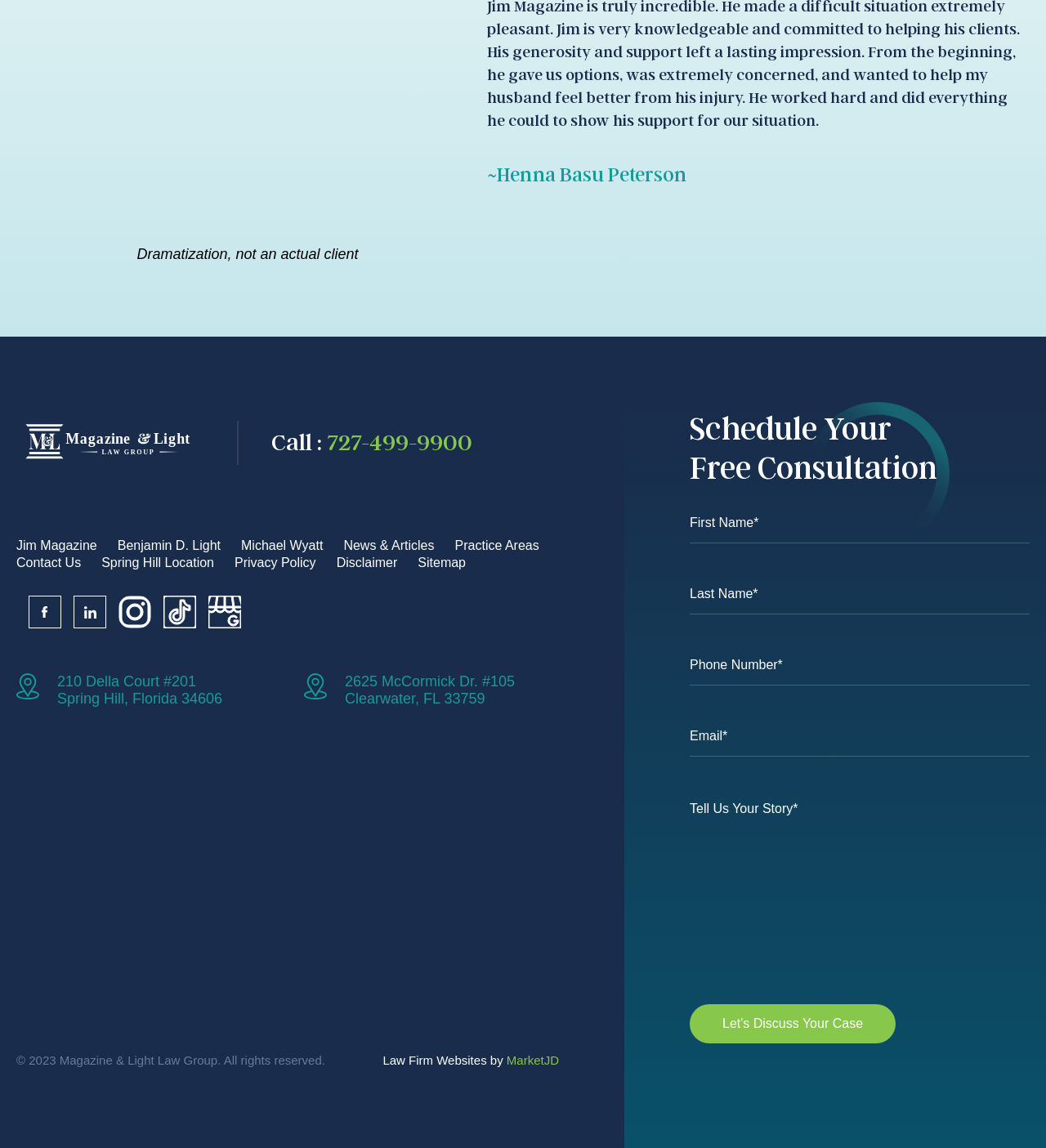Please locate the bounding box coordinates of the element's region that needs to be clicked to follow the instruction: "Click the Let's Discuss Your Case button". The bounding box coordinates should be provided as four float numbers between 0 and 1, i.e., [left, top, right, bottom].

[0.659, 0.875, 0.856, 0.909]